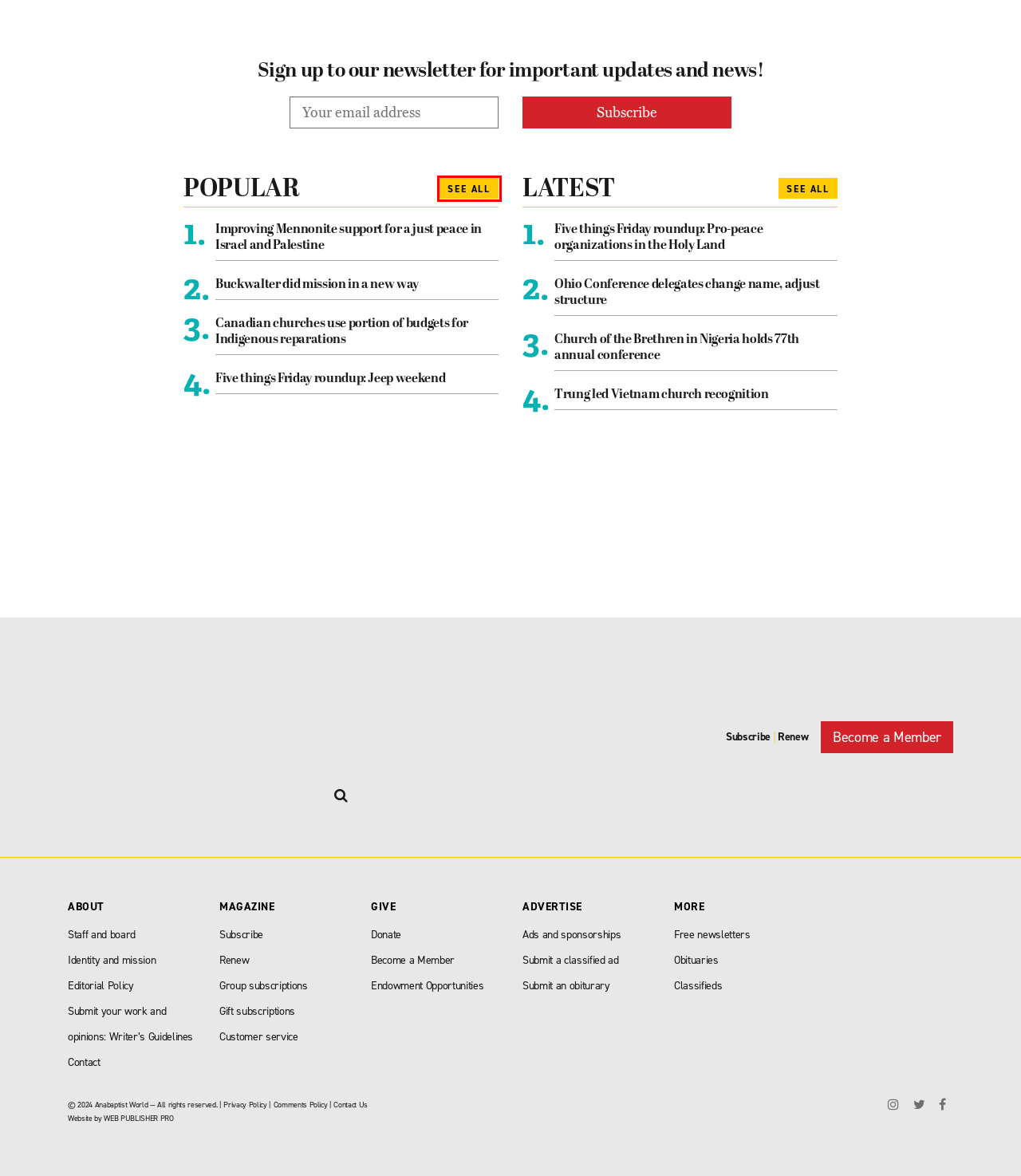You are provided a screenshot of a webpage featuring a red bounding box around a UI element. Choose the webpage description that most accurately represents the new webpage after clicking the element within the red bounding box. Here are the candidates:
A. Buckwalter did mission in a new way | Anabaptist World
B. Five things Friday roundup: Jeep weekend | Anabaptist World
C. Popular | Anabaptist World
D. Church of the Brethren in Nigeria holds 77th annual conference | Anabaptist World
E. Trung led Vietnam church recognition | Anabaptist World
F. Privacy Policy | Anabaptist World
G. Improving Mennonite support for a just peace in Israel and Palestine | Anabaptist World
H. Five things Friday roundup: Pro-peace organizations in the Holy Land | Anabaptist World

C